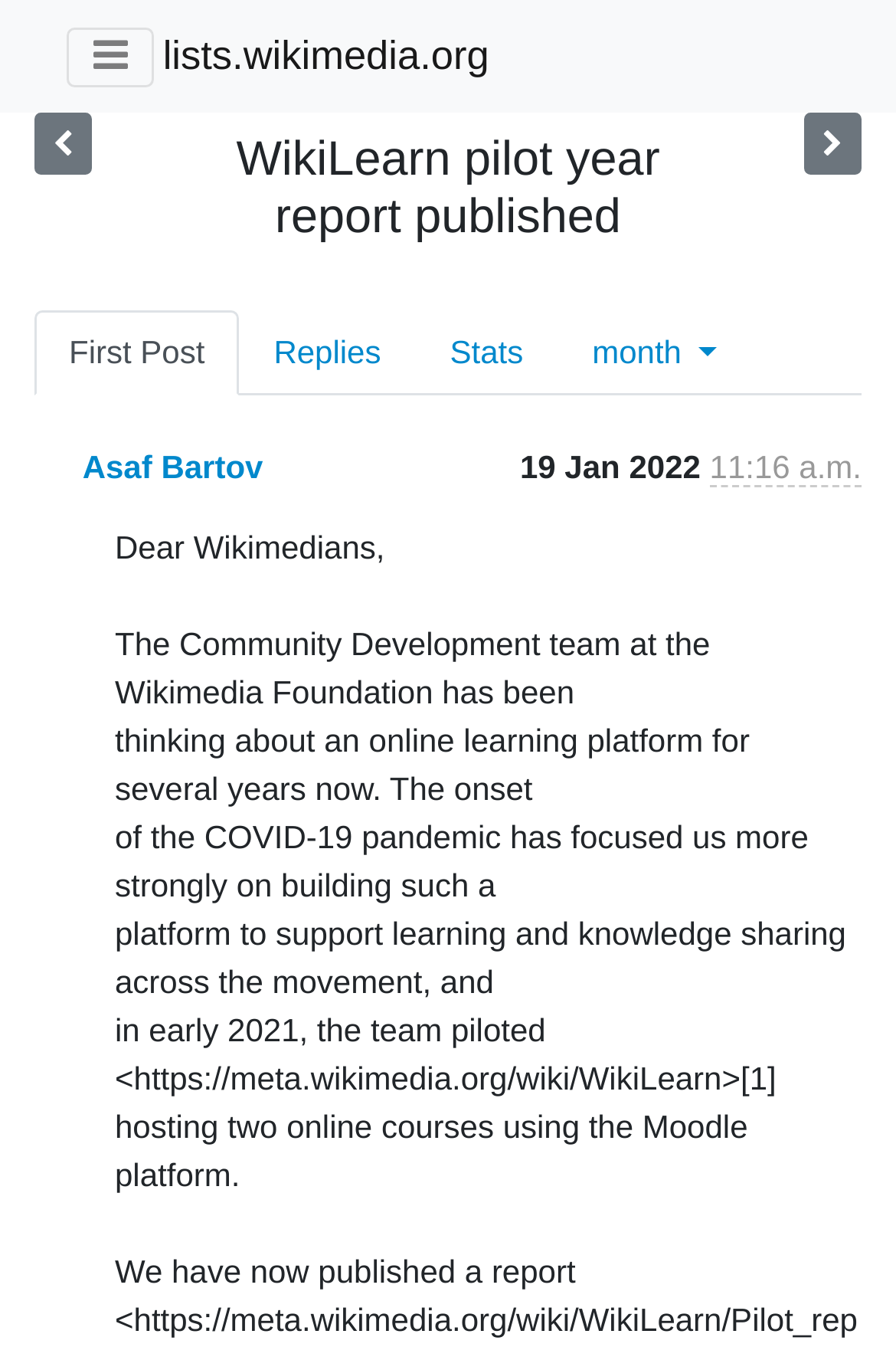Please determine the bounding box coordinates of the element to click in order to execute the following instruction: "Check the sender's time". The coordinates should be four float numbers between 0 and 1, specified as [left, top, right, bottom].

[0.792, 0.333, 0.962, 0.362]